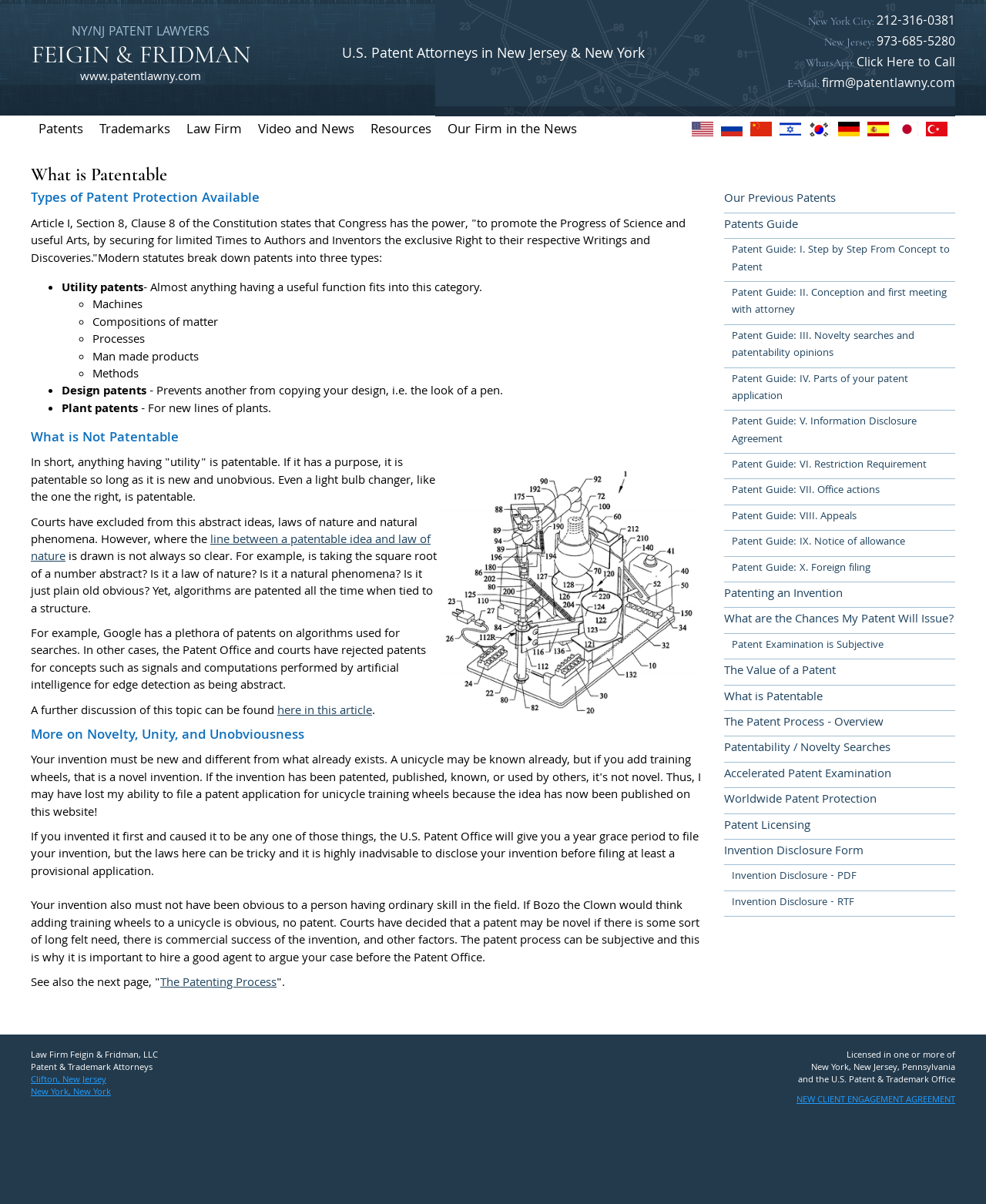Locate the UI element that matches the description alt="china flag" in the webpage screenshot. Return the bounding box coordinates in the format (top-left x, top-left y, bottom-right x, bottom-right y), with values ranging from 0 to 1.

[0.761, 0.103, 0.783, 0.12]